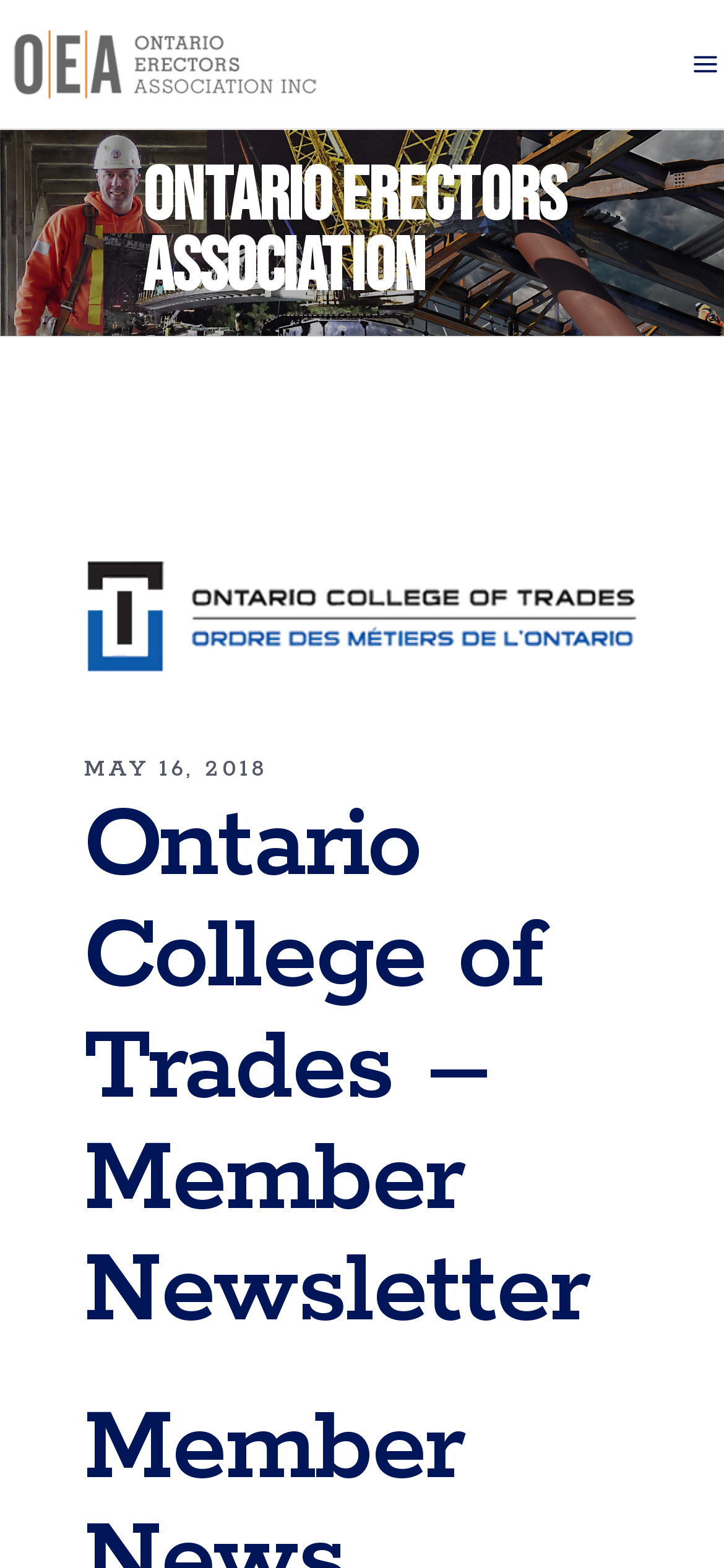Offer a detailed explanation of the webpage layout and contents.

The webpage appears to be a newsletter from the Ontario College of Trades, specifically addressed to its members. At the top left corner, there is a mobile logo, which is a clickable link. On the opposite side, at the top right corner, there is another link with no descriptive text.

Below the top section, there is a large image that spans the entire width of the page. This image has an alternative text description. Underneath the image, there is a table layout that contains the main content of the newsletter.

The first element in the table is a heading that reads "Ontario Erectors Association". Below this heading, there is a link with the text "MAY 16, 2018", which suggests that the newsletter is dated May 16, 2018. Further down, there is a larger heading that reads "Ontario College of Trades – Member Newsletter", which is the title of the newsletter.

Overall, the webpage has a simple and organized structure, with a clear hierarchy of headings and links. The content appears to be focused on providing updates and information to the members of the Ontario College of Trades.